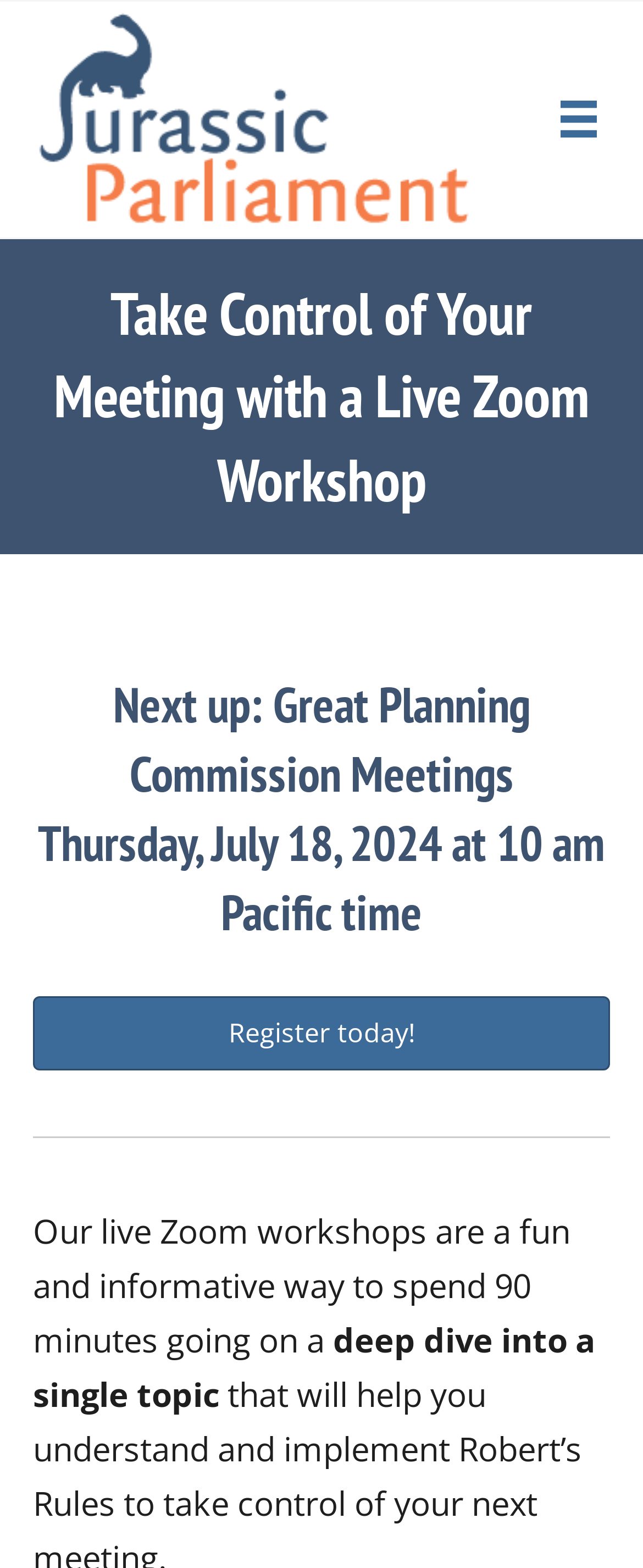Answer the following in one word or a short phrase: 
What can you do after reading about the next live Zoom workshop?

Register today!